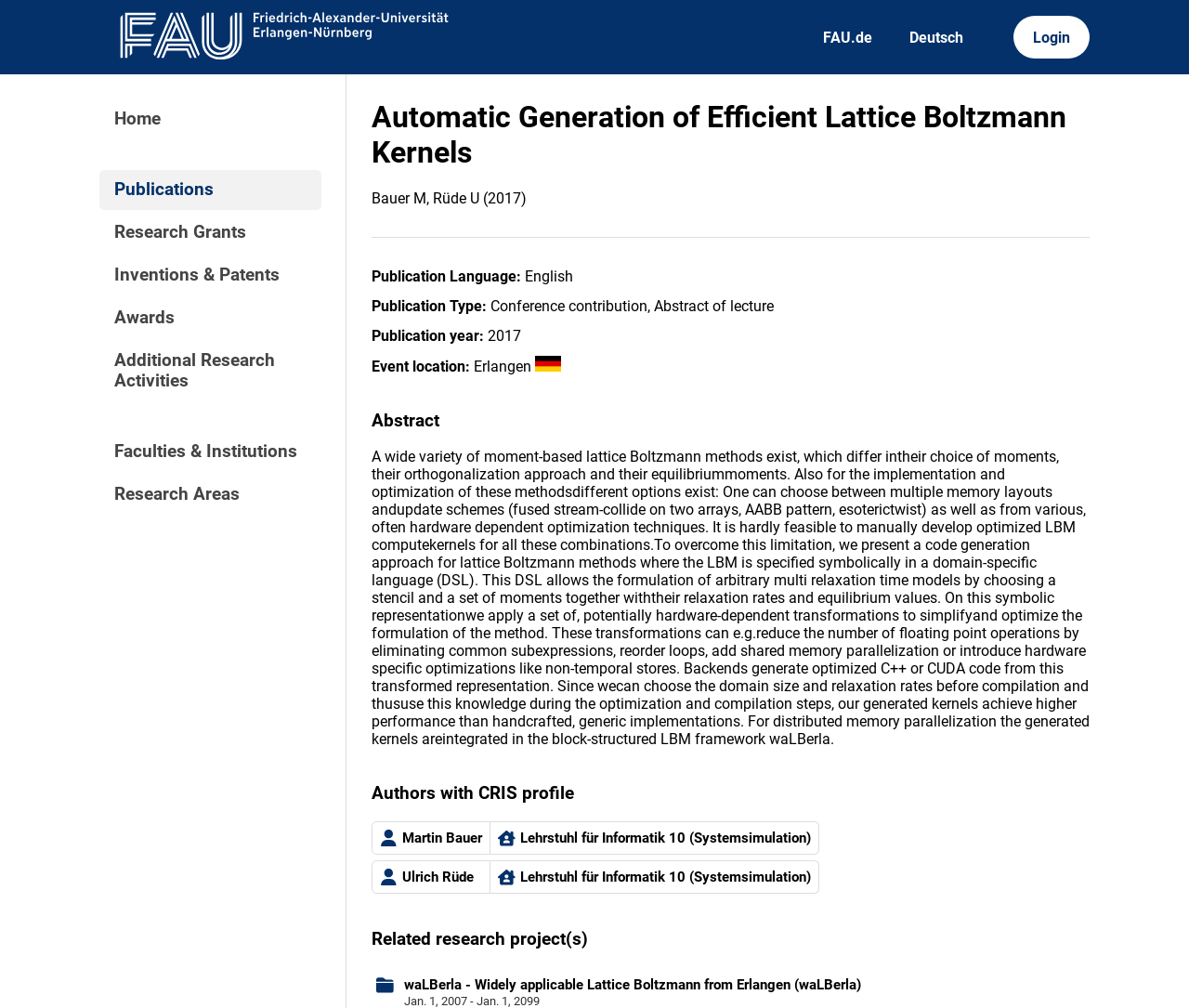Locate the bounding box coordinates of the element that needs to be clicked to carry out the instruction: "Click the 'Login' link". The coordinates should be given as four float numbers ranging from 0 to 1, i.e., [left, top, right, bottom].

[0.852, 0.016, 0.917, 0.058]